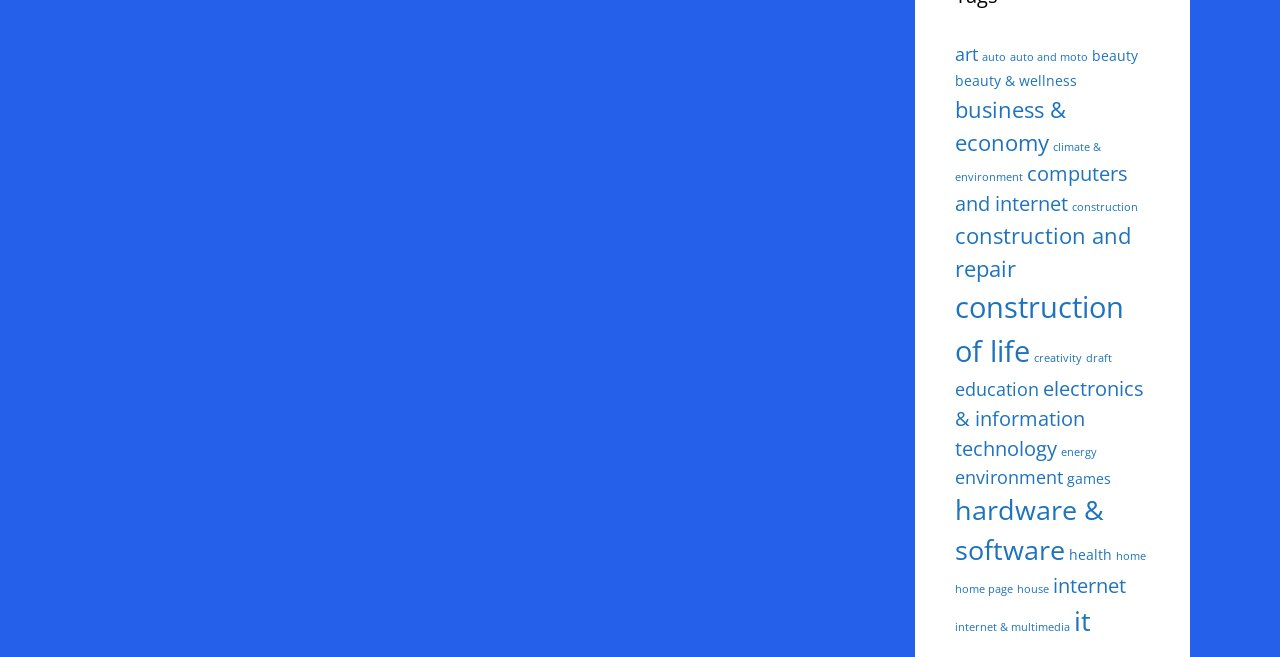Extract the bounding box coordinates for the HTML element that matches this description: "electronics & information technology". The coordinates should be four float numbers between 0 and 1, i.e., [left, top, right, bottom].

[0.746, 0.57, 0.894, 0.703]